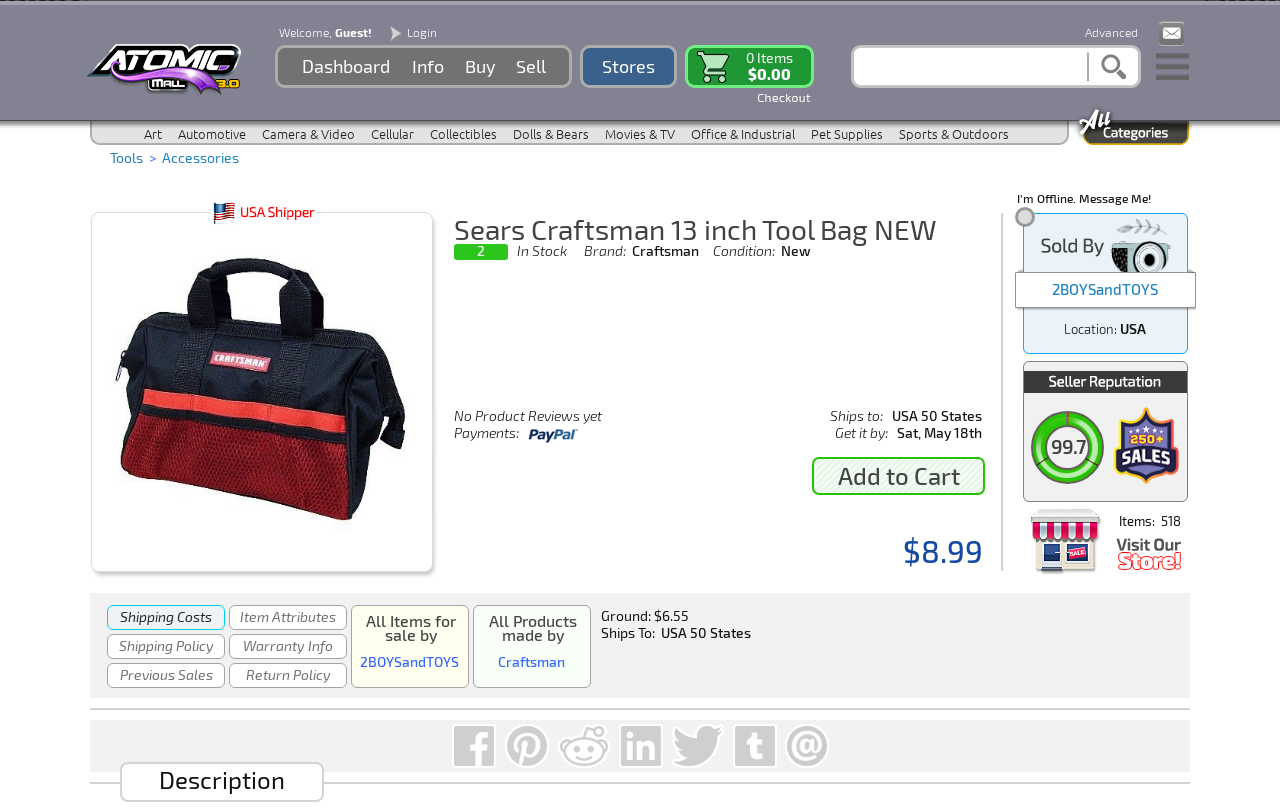Refer to the image and provide an in-depth answer to the question:
What is the brand of the tool bag?

I found the brand of the tool bag by looking at the product description section, where it says 'Brand: Craftsman'.